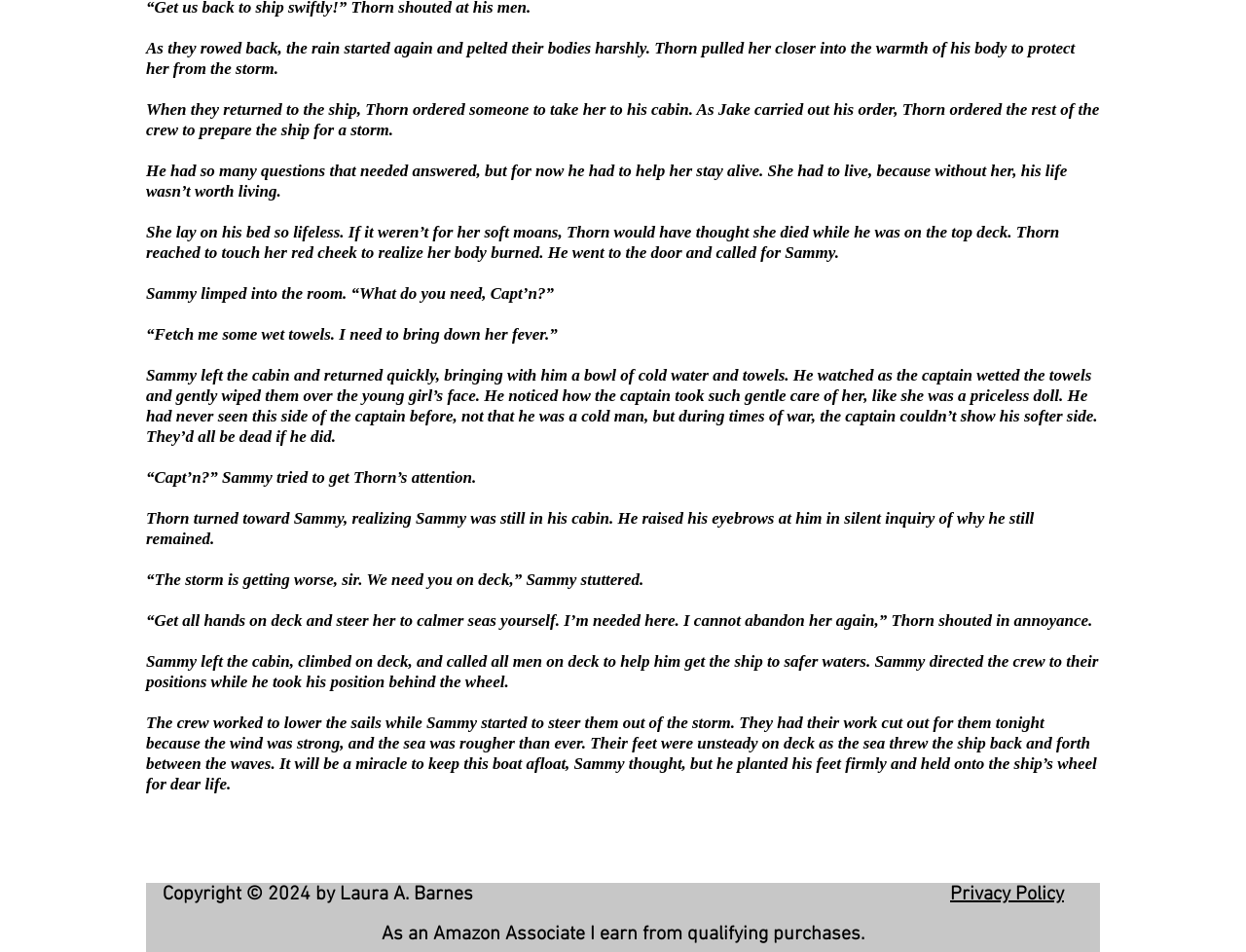Using the format (top-left x, top-left y, bottom-right x, bottom-right y), and given the element description, identify the bounding box coordinates within the screenshot: Privacy Policy

[0.762, 0.927, 0.854, 0.952]